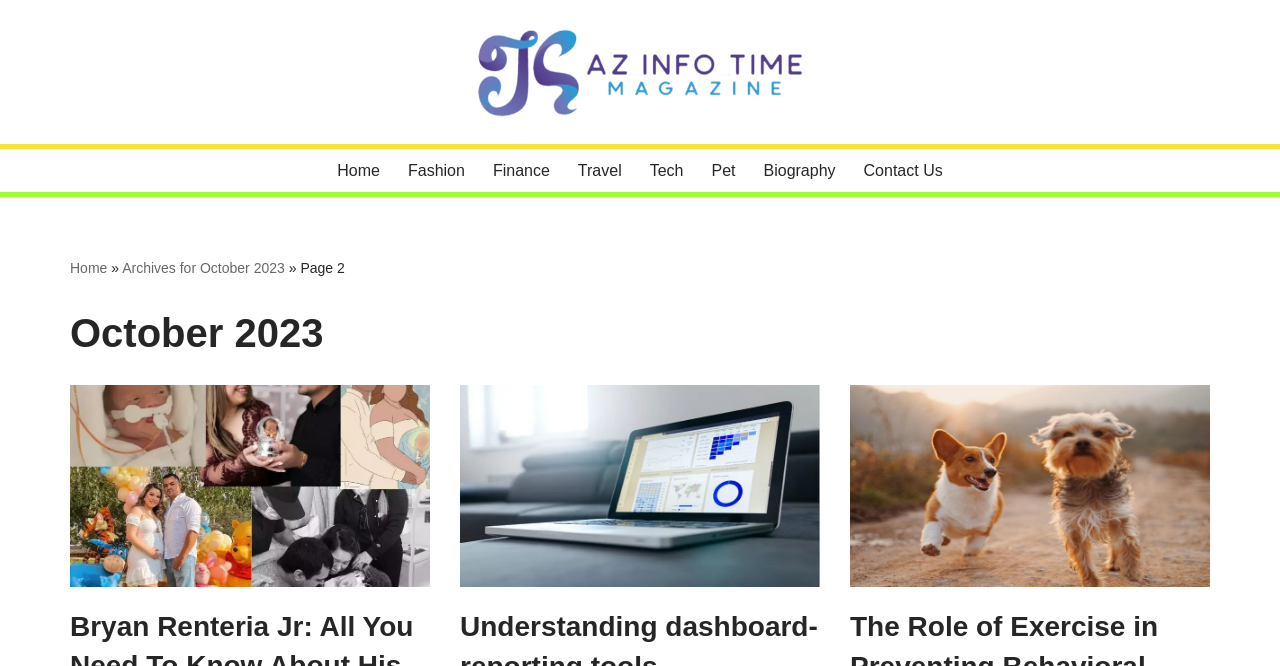Determine the bounding box coordinates of the clickable element to achieve the following action: 'Read the article about 'Bryan Renteria Jr''. Provide the coordinates as four float values between 0 and 1, formatted as [left, top, right, bottom].

[0.055, 0.578, 0.336, 0.881]